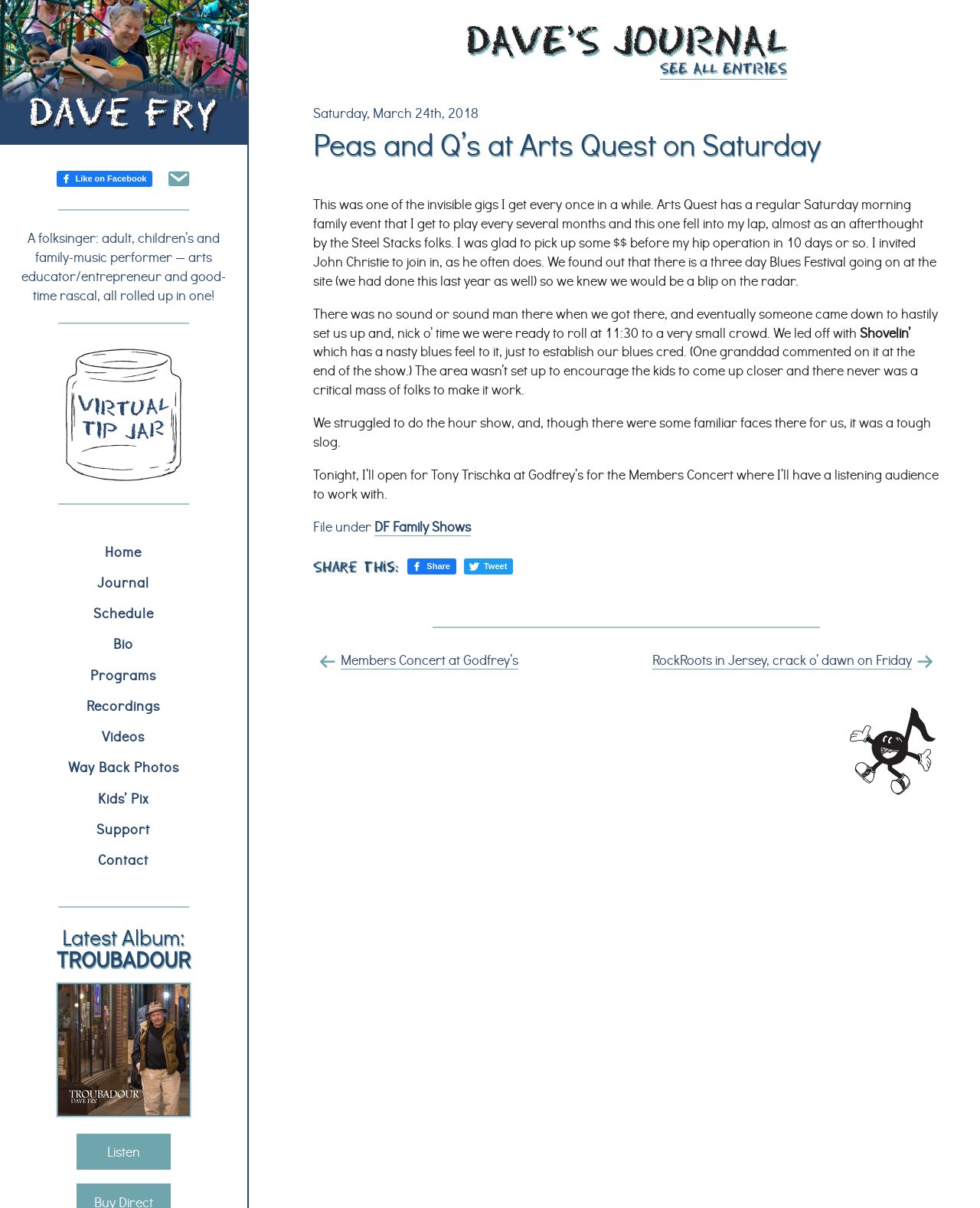Find the coordinates for the bounding box of the element with this description: "Back to Book Reviews".

None